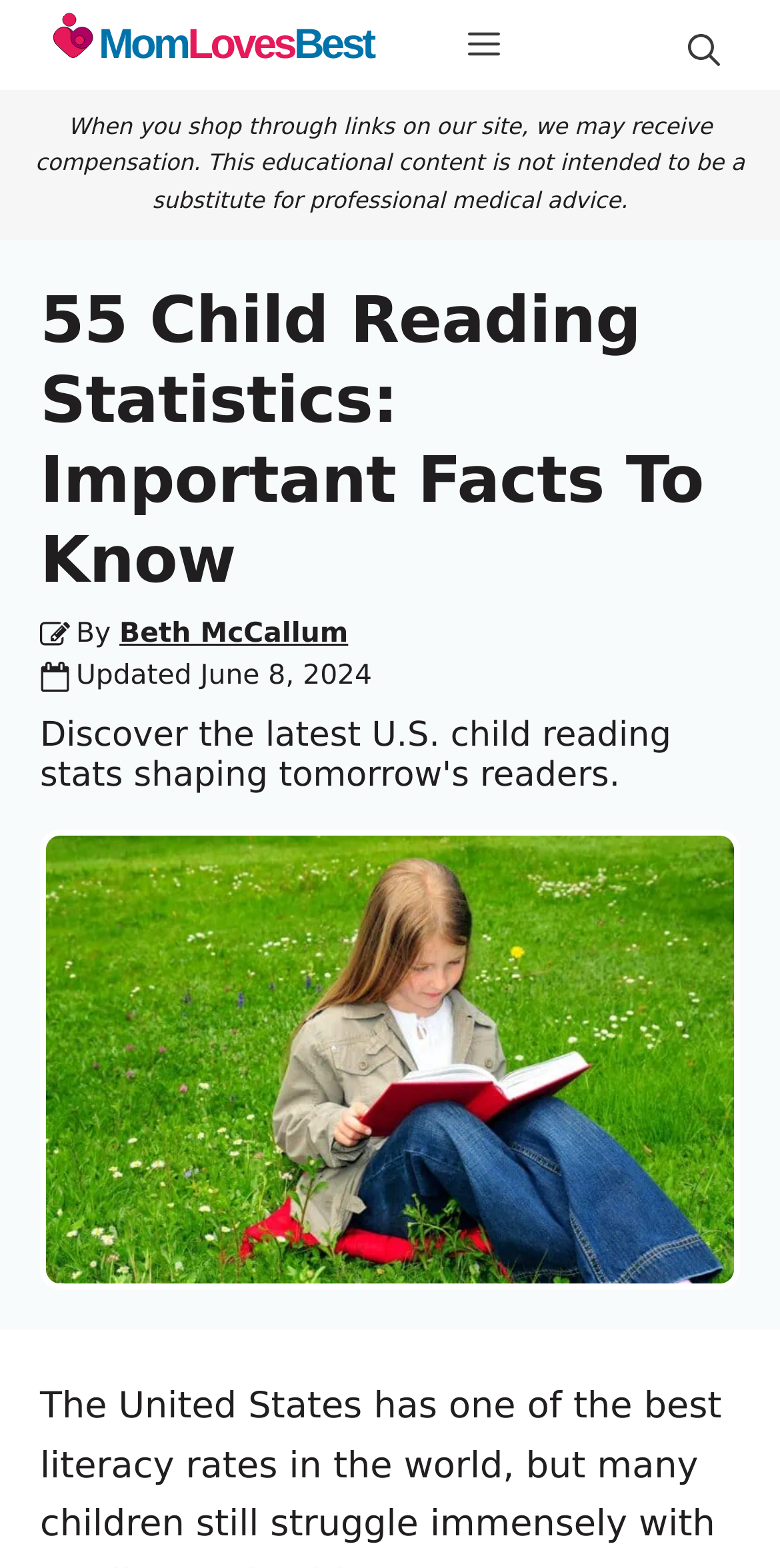What is the purpose of the button at the top right corner?
Please provide a comprehensive answer based on the details in the screenshot.

I found the purpose of the button by looking at the text label of the button, which says 'Open Search Bar'.